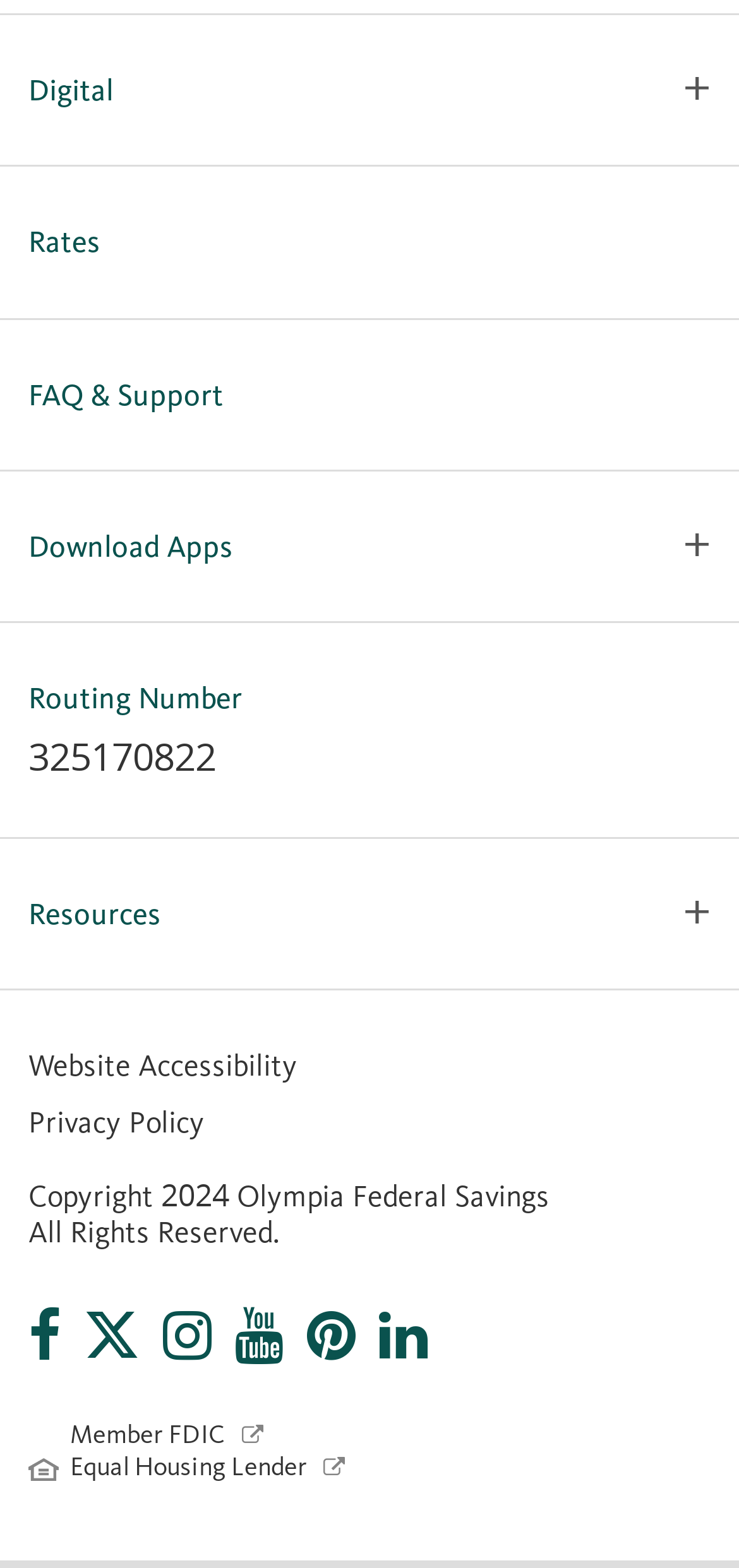Please identify the bounding box coordinates of the region to click in order to complete the given instruction: "Click on Our Team". The coordinates should be four float numbers between 0 and 1, i.e., [left, top, right, bottom].

[0.038, 0.006, 0.208, 0.029]